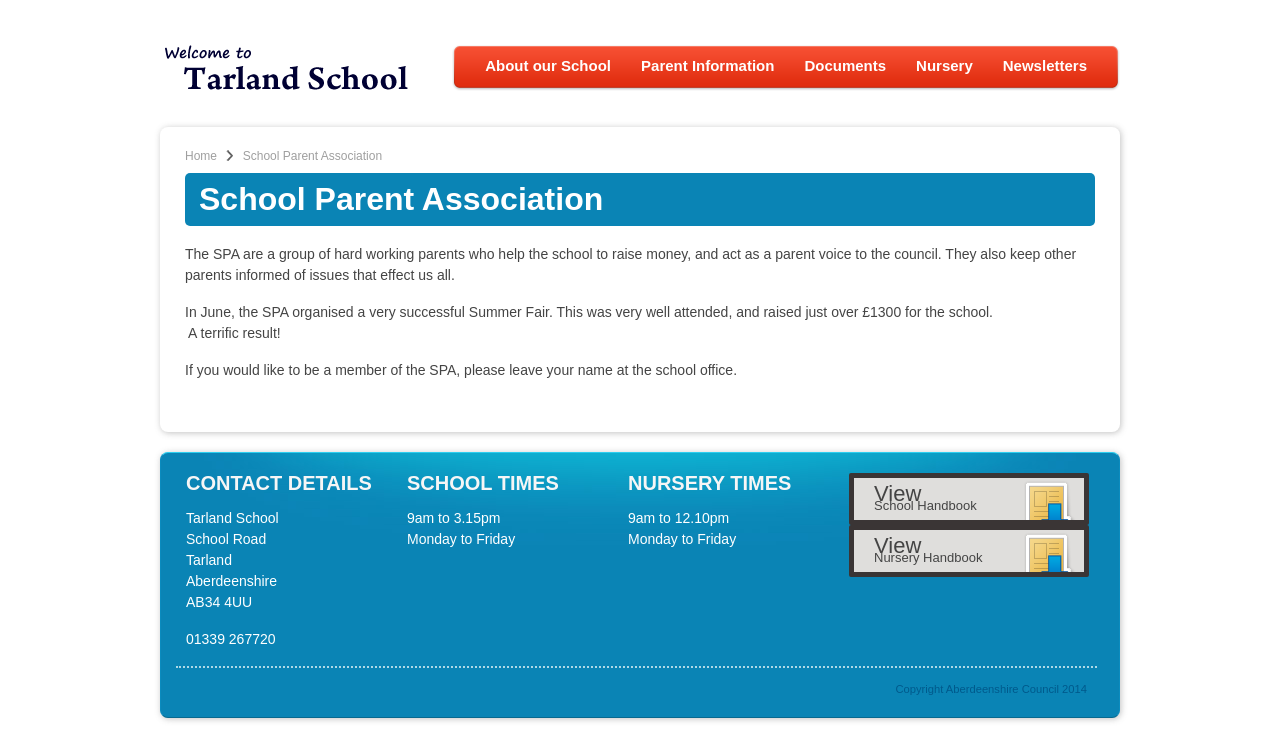What is the name of the school? Using the information from the screenshot, answer with a single word or phrase.

Tarland School